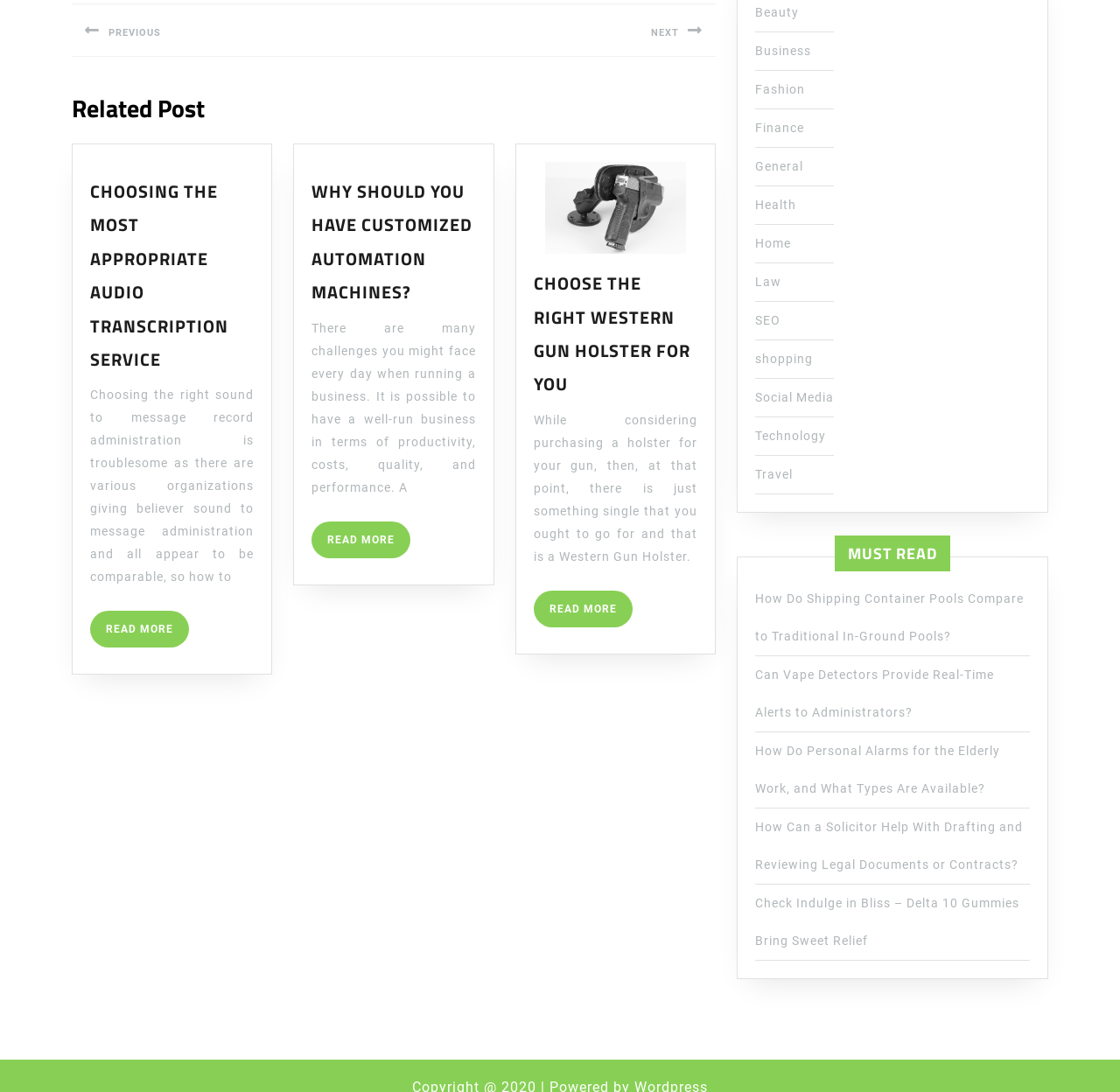Answer this question in one word or a short phrase: What is the title of the section at the bottom of the webpage?

MUST READ